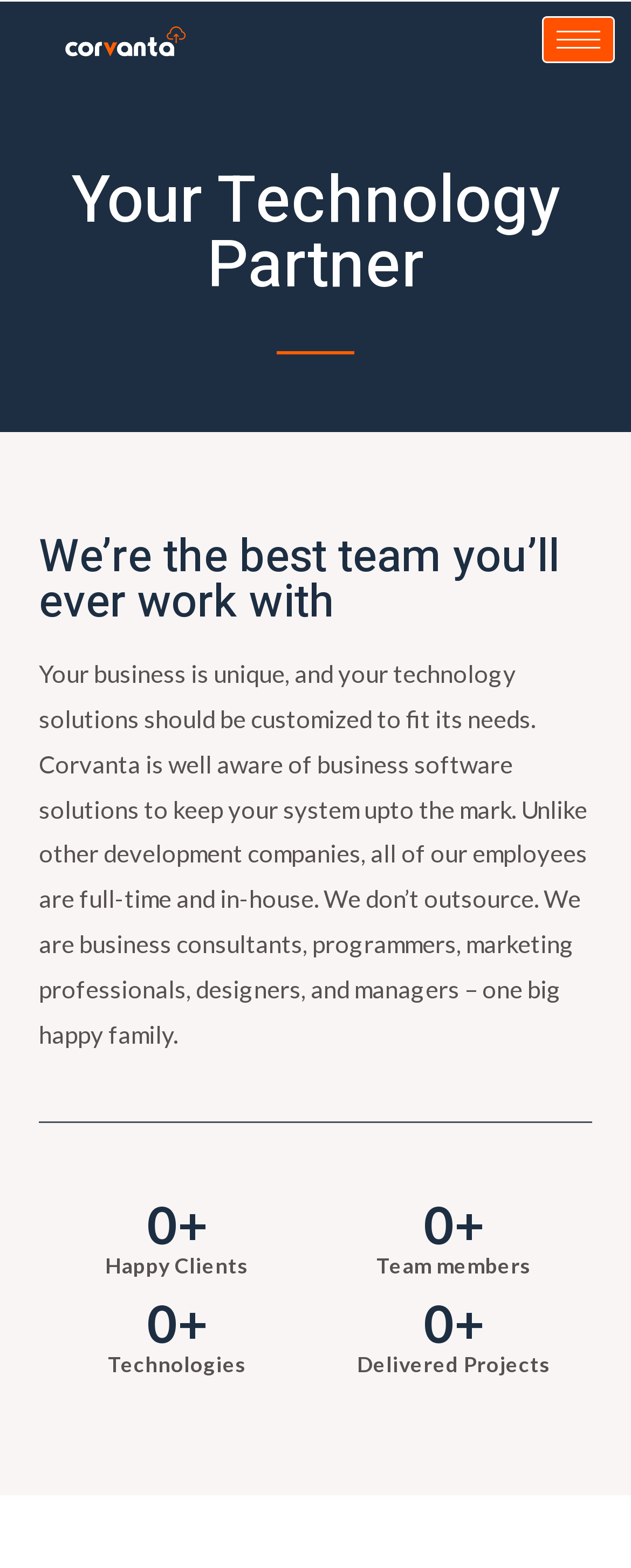What is the company's approach to technology solutions?
Can you provide an in-depth and detailed response to the question?

Based on the webpage, it is clear that Corvanta believes that each business is unique and therefore requires customized technology solutions. This is evident from the StaticText element that states 'Your business is unique, and your technology solutions should be customized to fit its needs.'